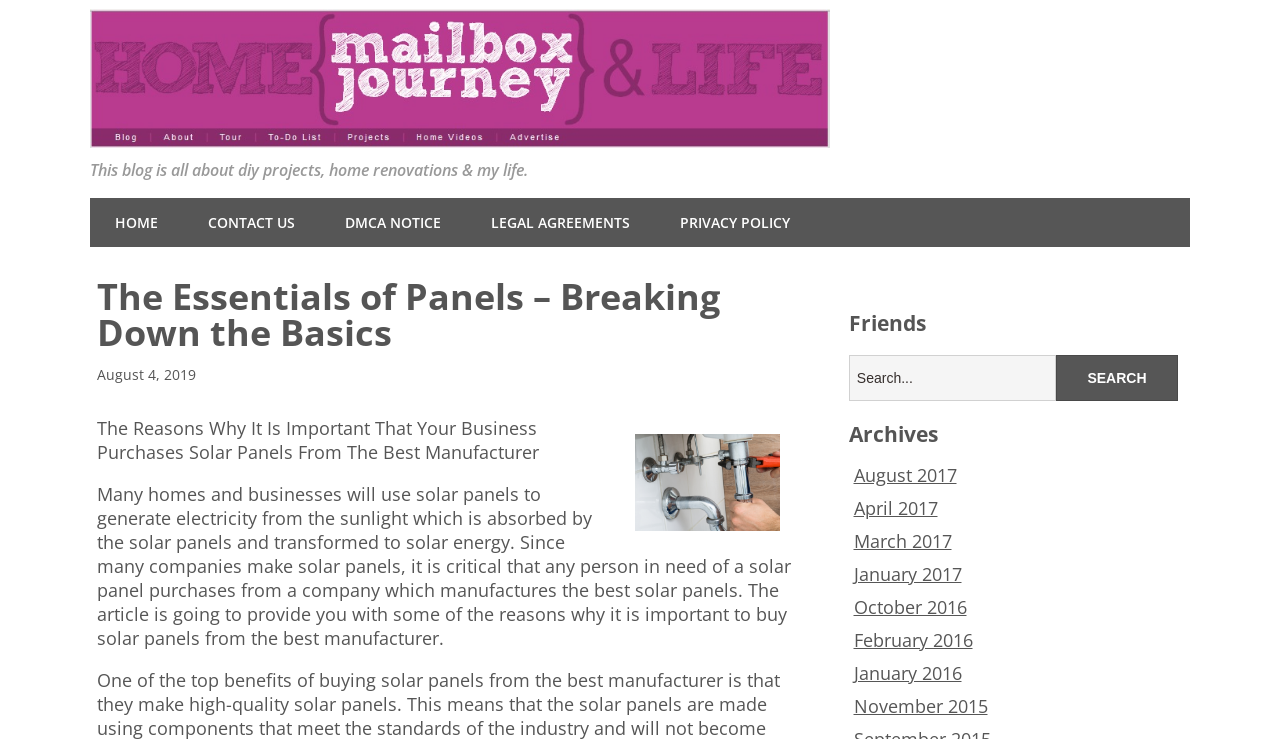Describe all the key features of the webpage in detail.

The webpage is about home improvement design, specifically focusing on DIY projects, home renovations, and the author's life. At the top, there is a heading that reads "Home Improvement Design" with a link to the same title. Below this, there is a brief description of the blog's content.

On the left side, there is a navigation menu with links to "HOME", "CONTACT US", "DMCA NOTICE", "LEGAL AGREEMENTS", and "PRIVACY POLICY". These links are arranged vertically, with "HOME" at the top and "PRIVACY POLICY" at the bottom.

The main content of the webpage is an article titled "The Essentials of Panels – Breaking Down the Basics". The article is dated August 4, 2019, and has an image accompanying it. The article discusses the importance of purchasing solar panels from the best manufacturer, highlighting the reasons why it is critical to do so.

On the right side, there are three sections: "Friends", "Search", and "Archives". The "Friends" section is a heading with no additional content. The "Search" section has a search bar with a "Search" button. The "Archives" section lists links to various months and years, from August 2017 to November 2015, which likely lead to archived articles or posts.